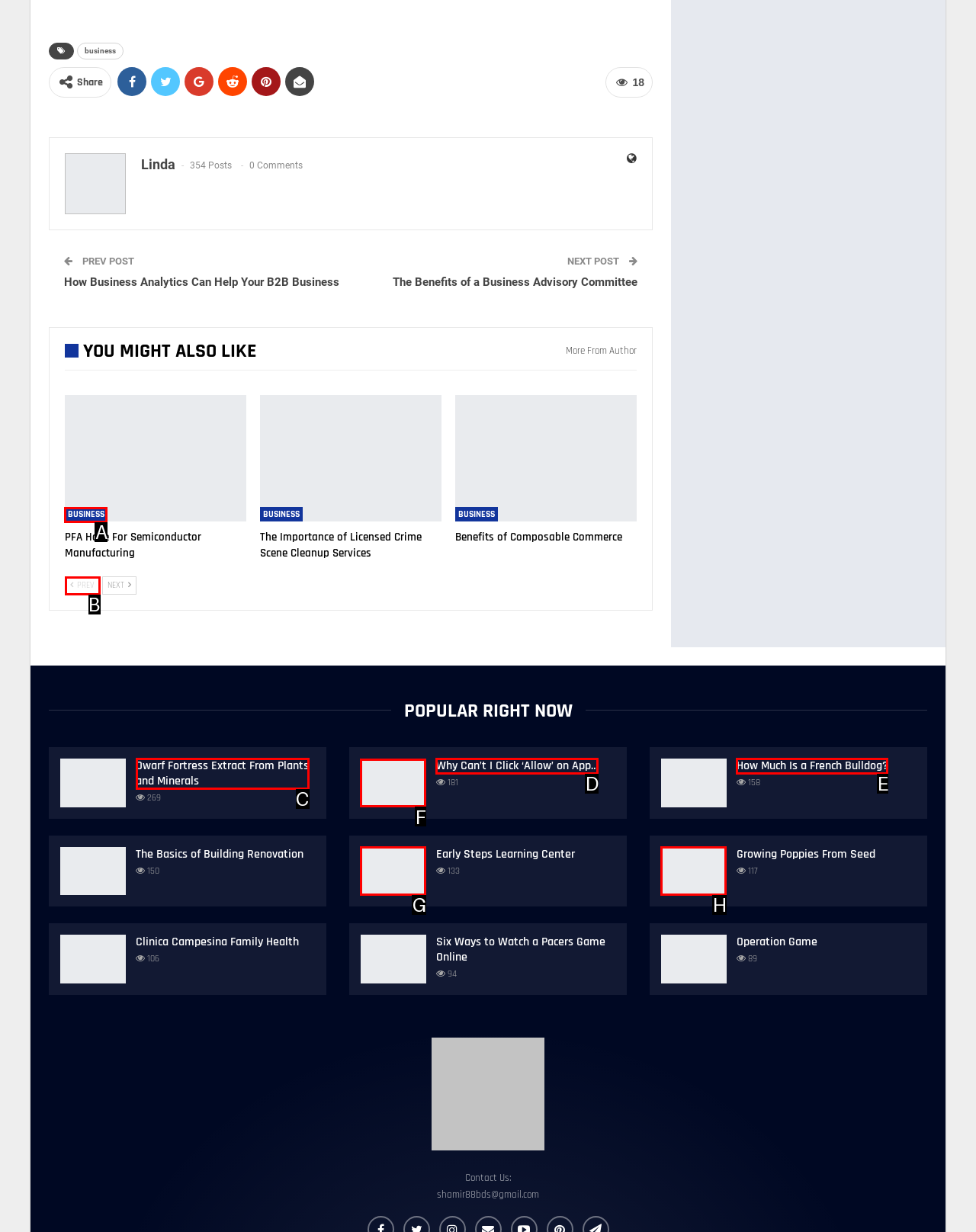Which HTML element should be clicked to complete the task: Read Acti-Labs news? Answer with the letter of the corresponding option.

None